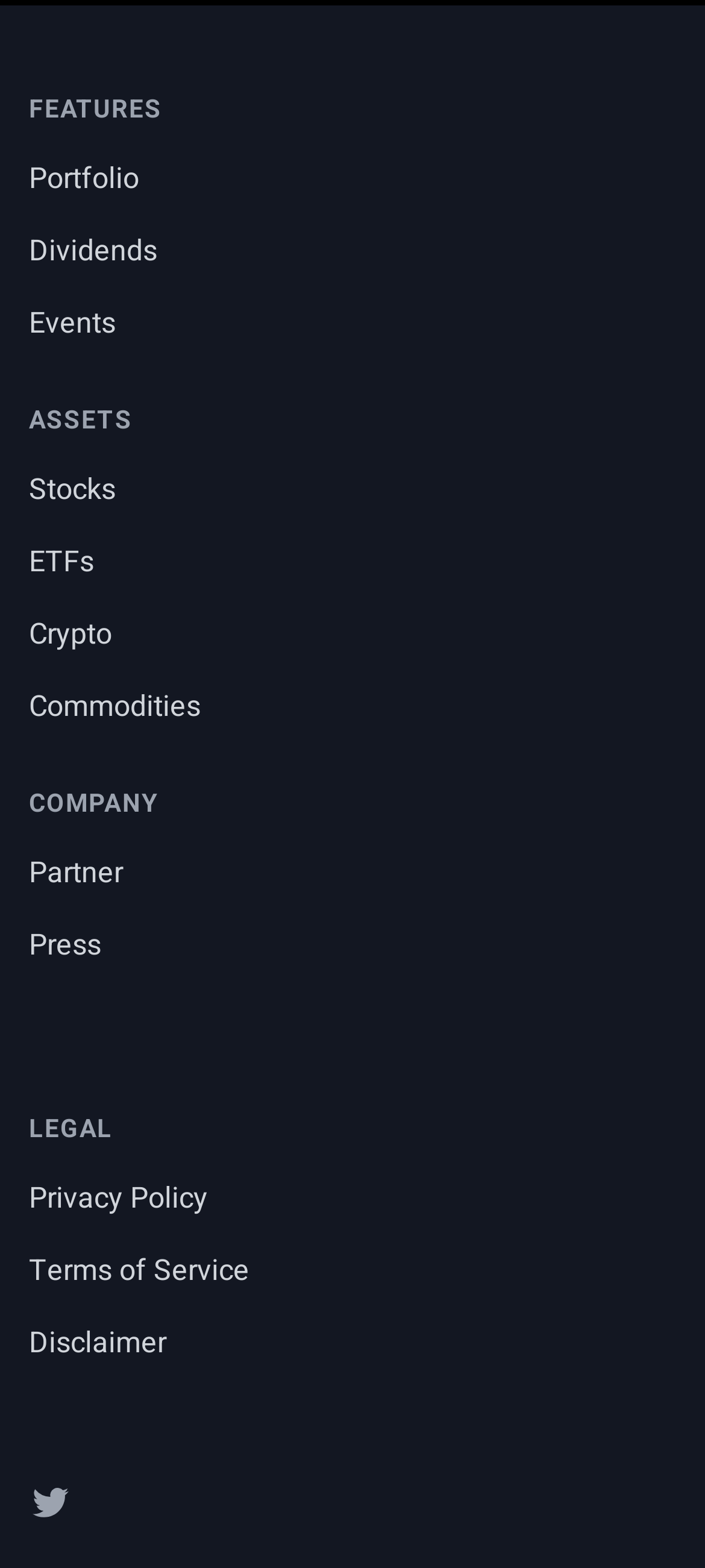Using the provided element description: "Crypto", identify the bounding box coordinates. The coordinates should be four floats between 0 and 1 in the order [left, top, right, bottom].

[0.041, 0.391, 0.159, 0.419]